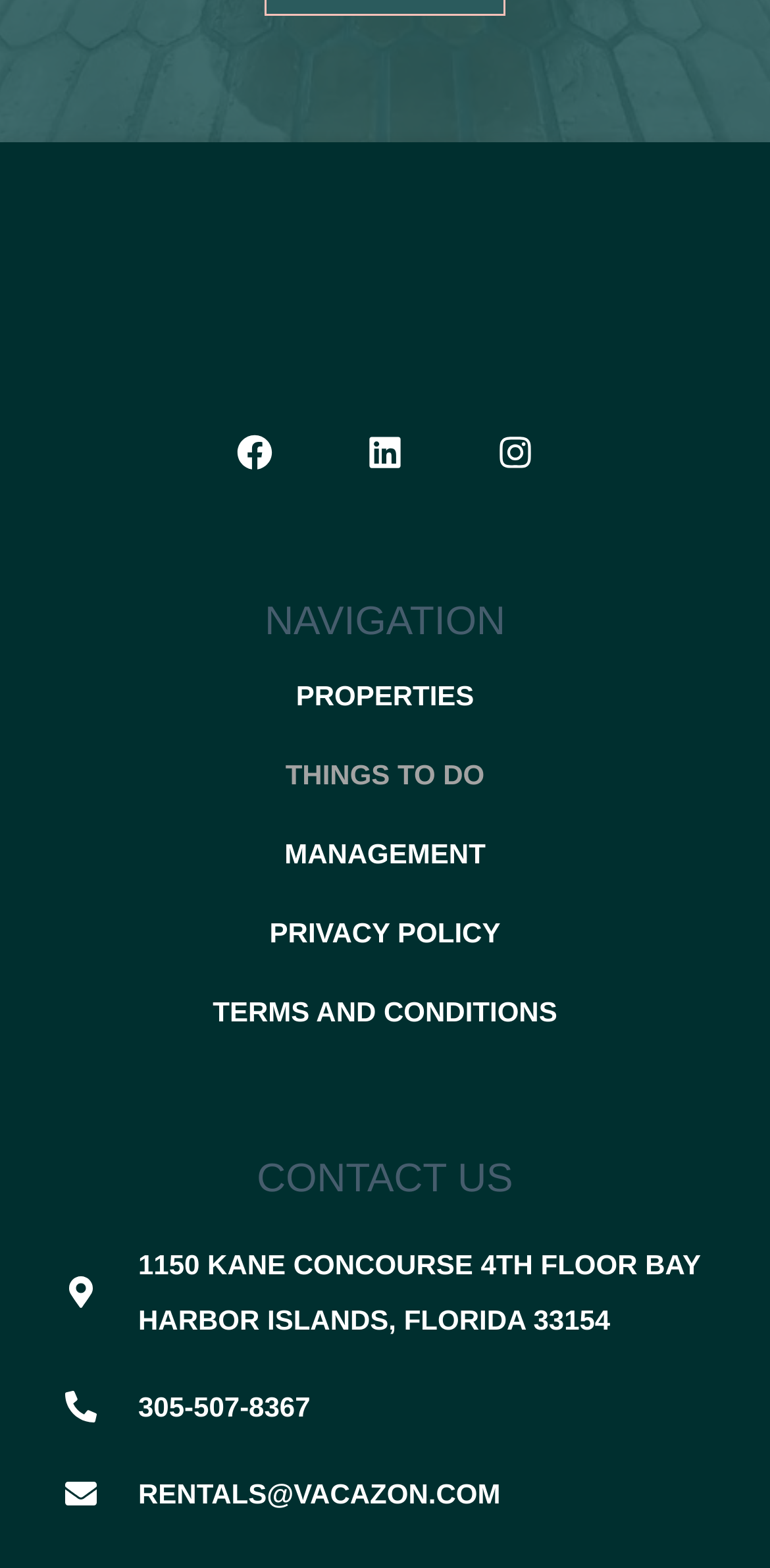Please indicate the bounding box coordinates for the clickable area to complete the following task: "Check terms and conditions". The coordinates should be specified as four float numbers between 0 and 1, i.e., [left, top, right, bottom].

[0.038, 0.635, 0.962, 0.655]